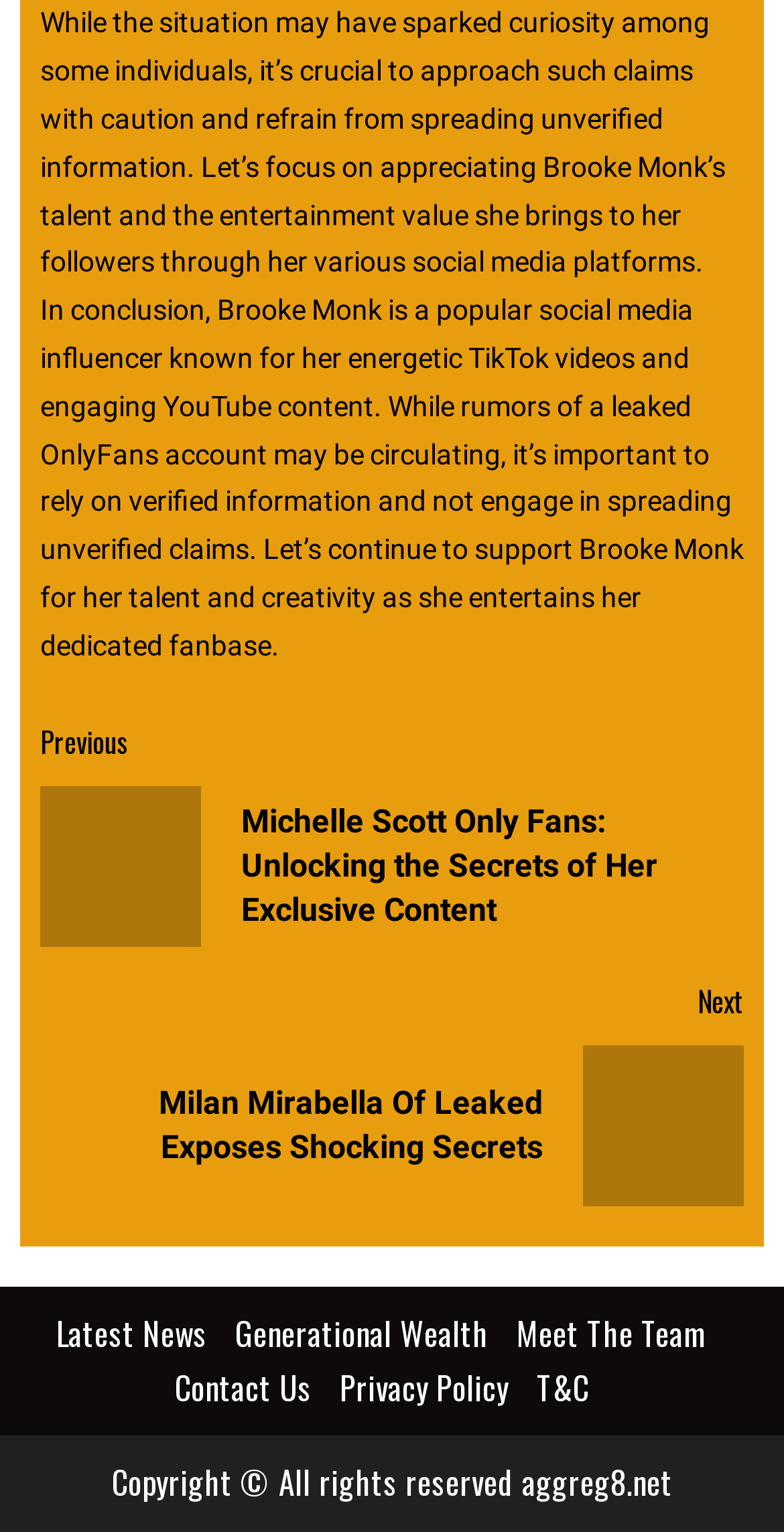Please provide a comprehensive answer to the question below using the information from the image: What is the name of the website?

The name of the website is aggreg8.net, as mentioned in the static text element with ID 44, which displays the copyright information.